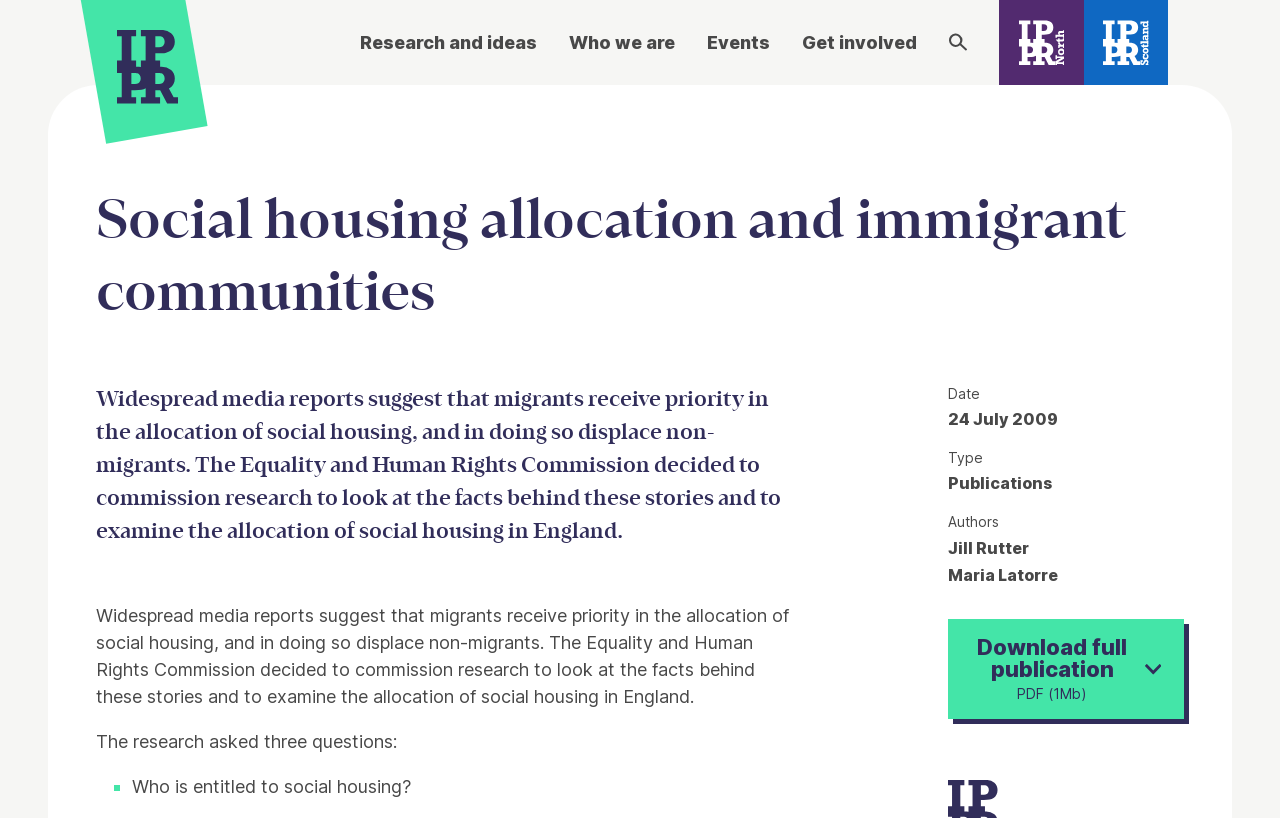Using the information in the image, could you please answer the following question in detail:
What is the file size of the full publication PDF?

The file size of the full publication PDF can be found in the link element that says 'Download full publication PDF (1Mb)'. This link is positioned at the bottom of the webpage, and it has a bounding box with coordinates [0.741, 0.757, 0.925, 0.879].